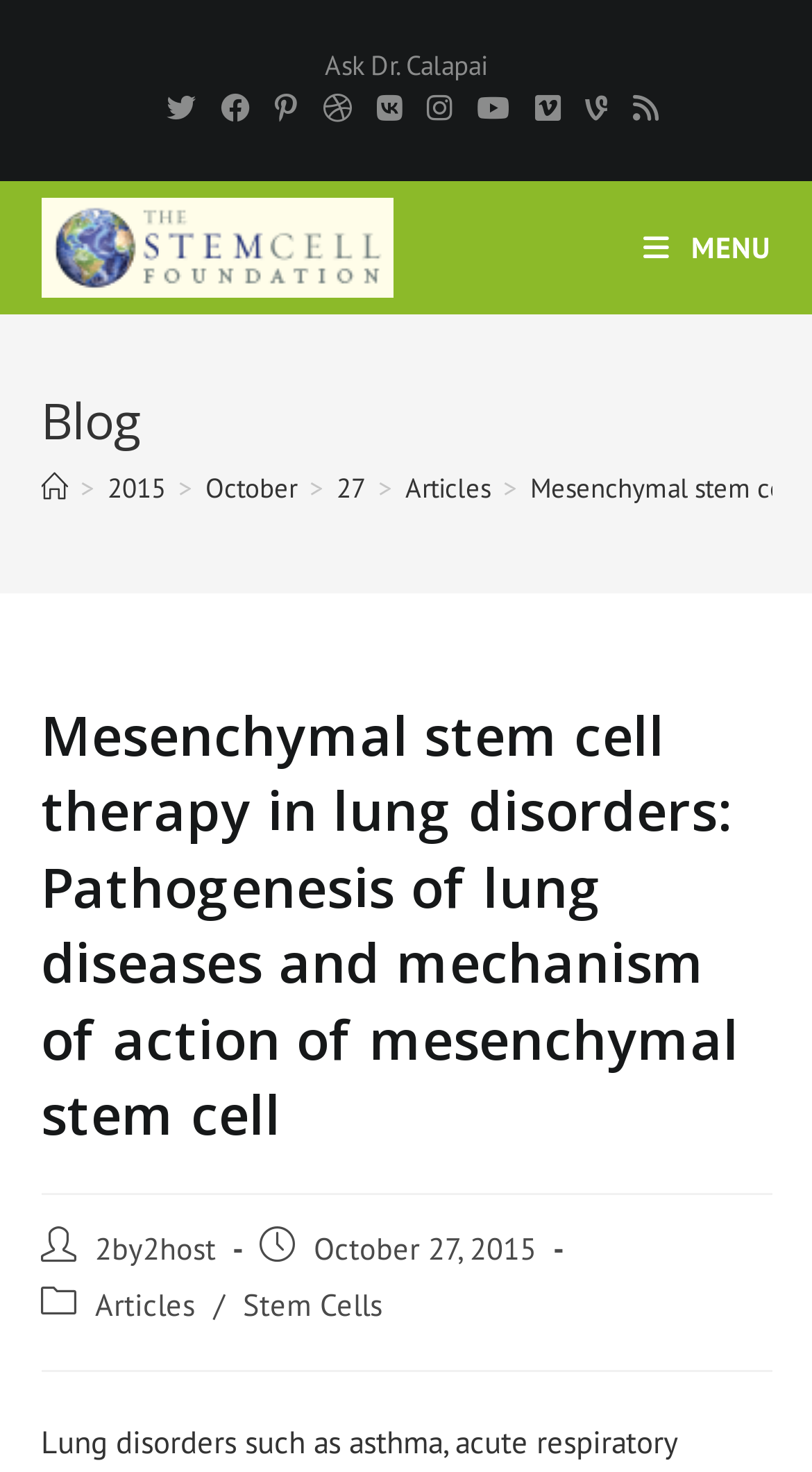How many social media links are available?
Provide a short answer using one word or a brief phrase based on the image.

11